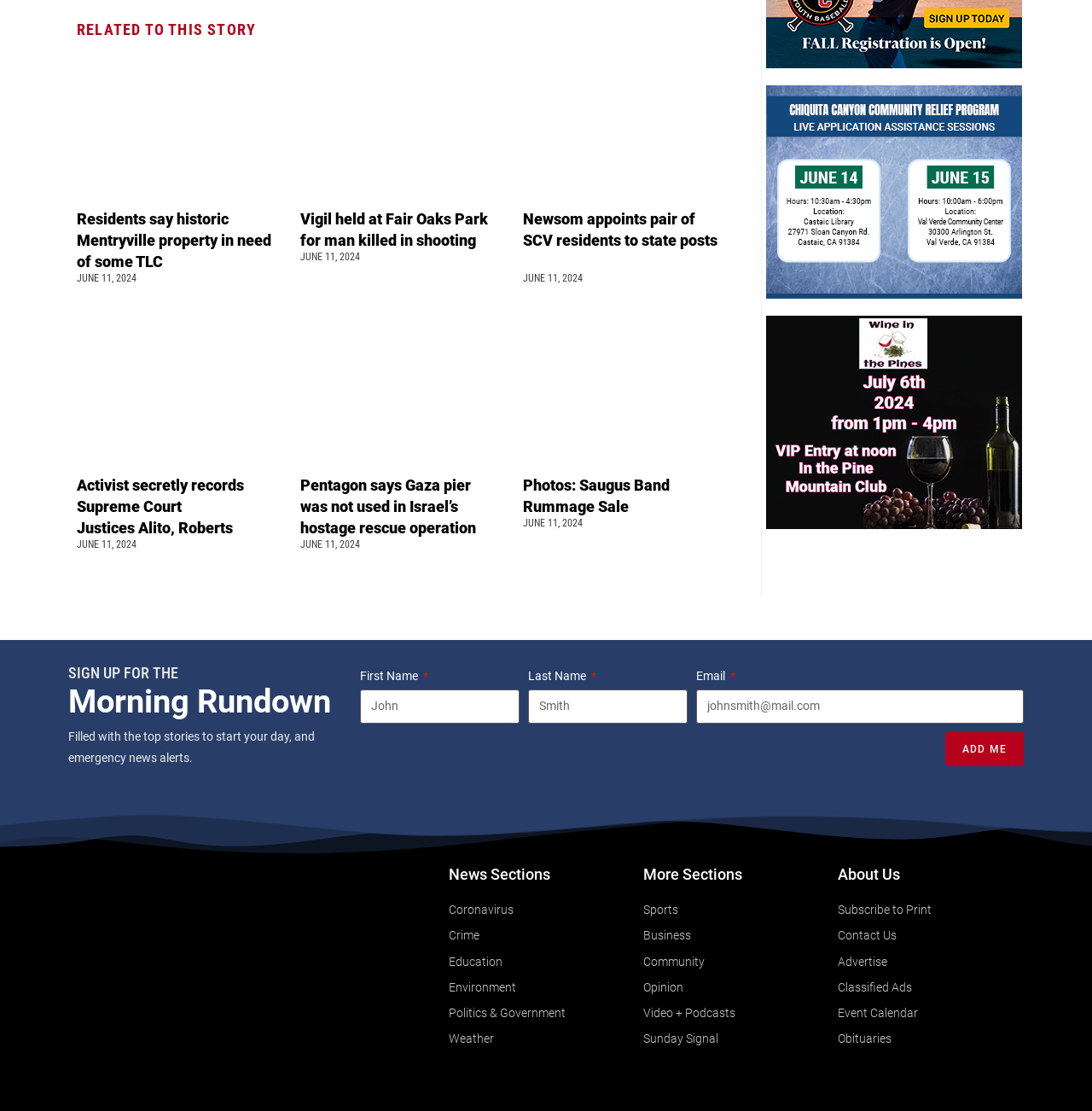Please locate the bounding box coordinates for the element that should be clicked to achieve the following instruction: "Follow Ecoglo on Twitter". Ensure the coordinates are given as four float numbers between 0 and 1, i.e., [left, top, right, bottom].

None